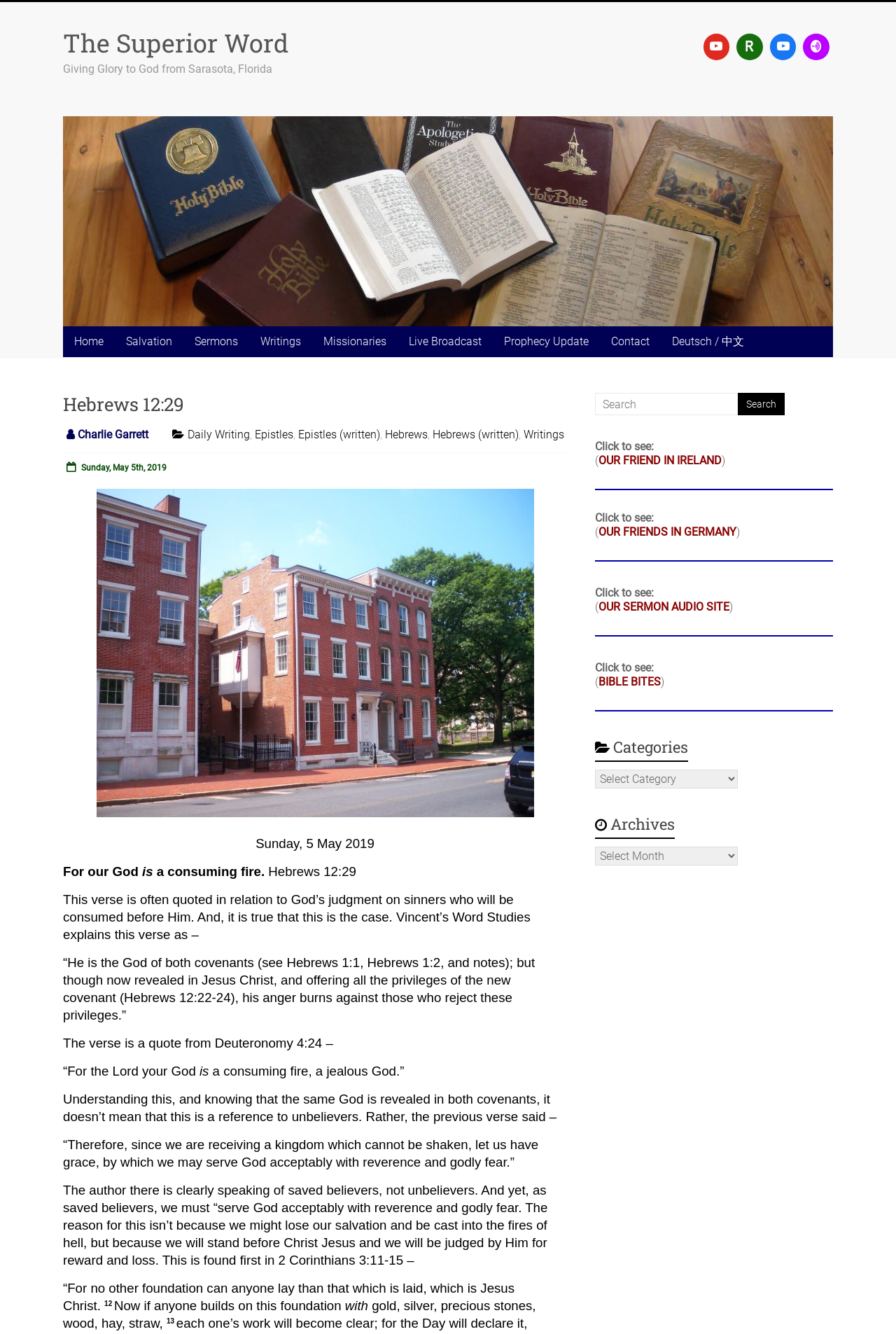What is the name of the book being discussed?
Please provide a comprehensive answer based on the information in the image.

The question can be answered by looking at the heading 'Hebrews 12:29' and the surrounding text, which suggests that the book being discussed is Hebrews.